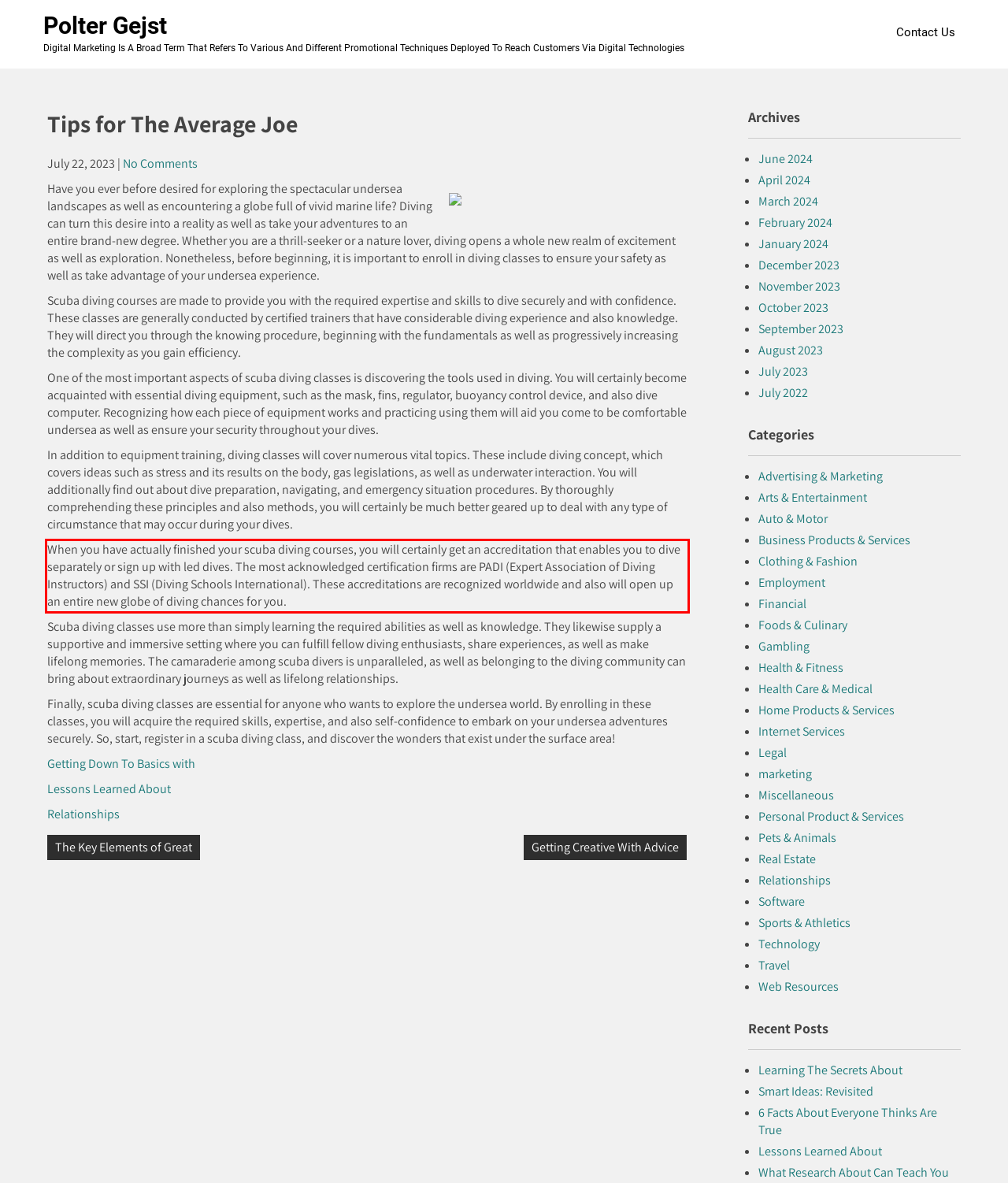Given a screenshot of a webpage with a red bounding box, please identify and retrieve the text inside the red rectangle.

When you have actually finished your scuba diving courses, you will certainly get an accreditation that enables you to dive separately or sign up with led dives. The most acknowledged certification firms are PADI (Expert Association of Diving Instructors) and SSI (Diving Schools International). These accreditations are recognized worldwide and also will open up an entire new globe of diving chances for you.